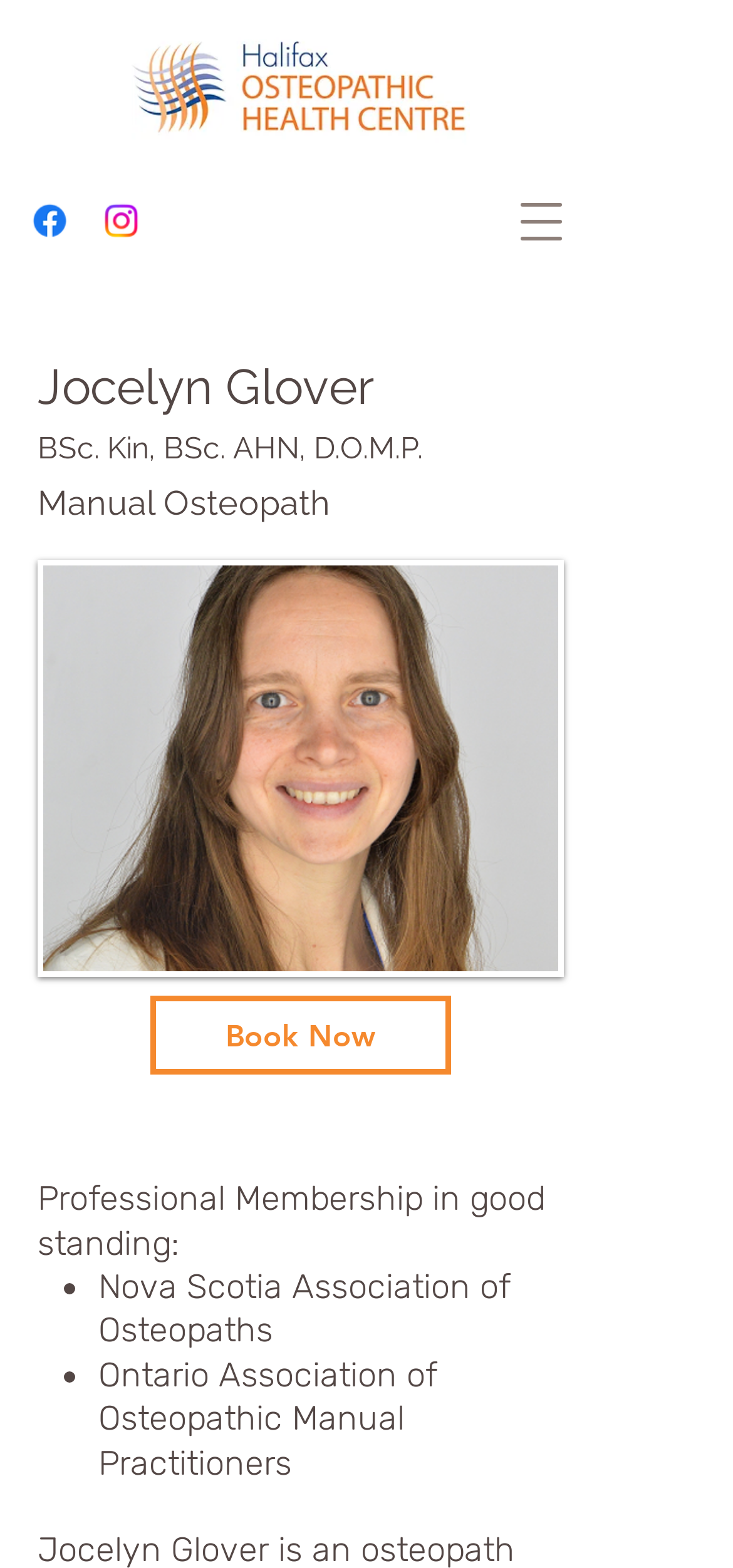Determine the bounding box coordinates of the UI element described below. Use the format (top-left x, top-left y, bottom-right x, bottom-right y) with floating point numbers between 0 and 1: aria-label="Instagram"

[0.136, 0.127, 0.195, 0.155]